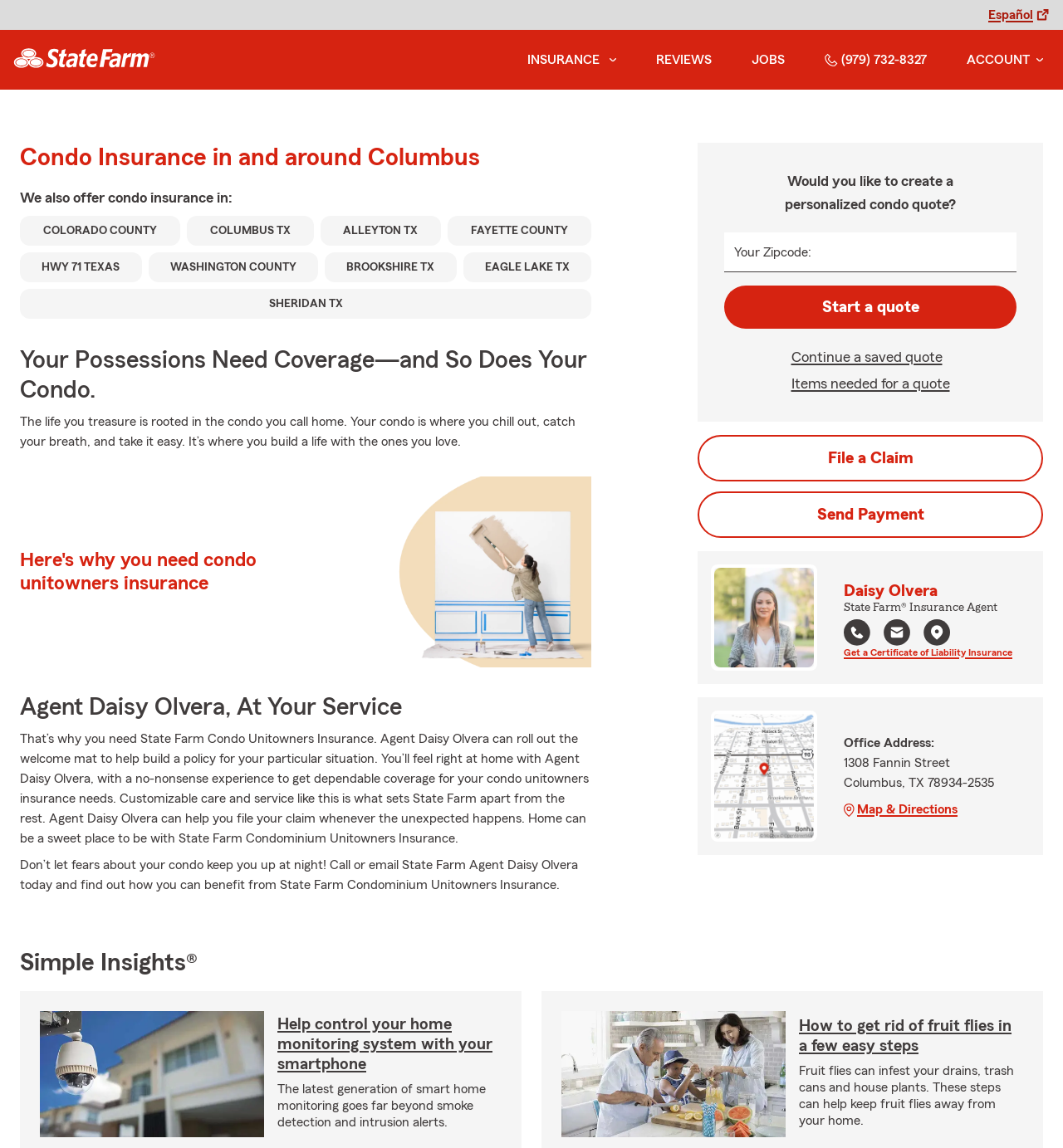Identify the bounding box coordinates of the region that needs to be clicked to carry out this instruction: "Call the agent". Provide these coordinates as four float numbers ranging from 0 to 1, i.e., [left, top, right, bottom].

[0.794, 0.539, 0.819, 0.566]